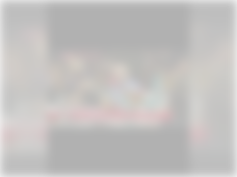Where did the catastrophic fires occur?
Provide a detailed answer to the question using information from the image.

The article's title mentions 'victims of the Maui fires in Hawaii', which implies that the fires took place in Maui, Hawaii.